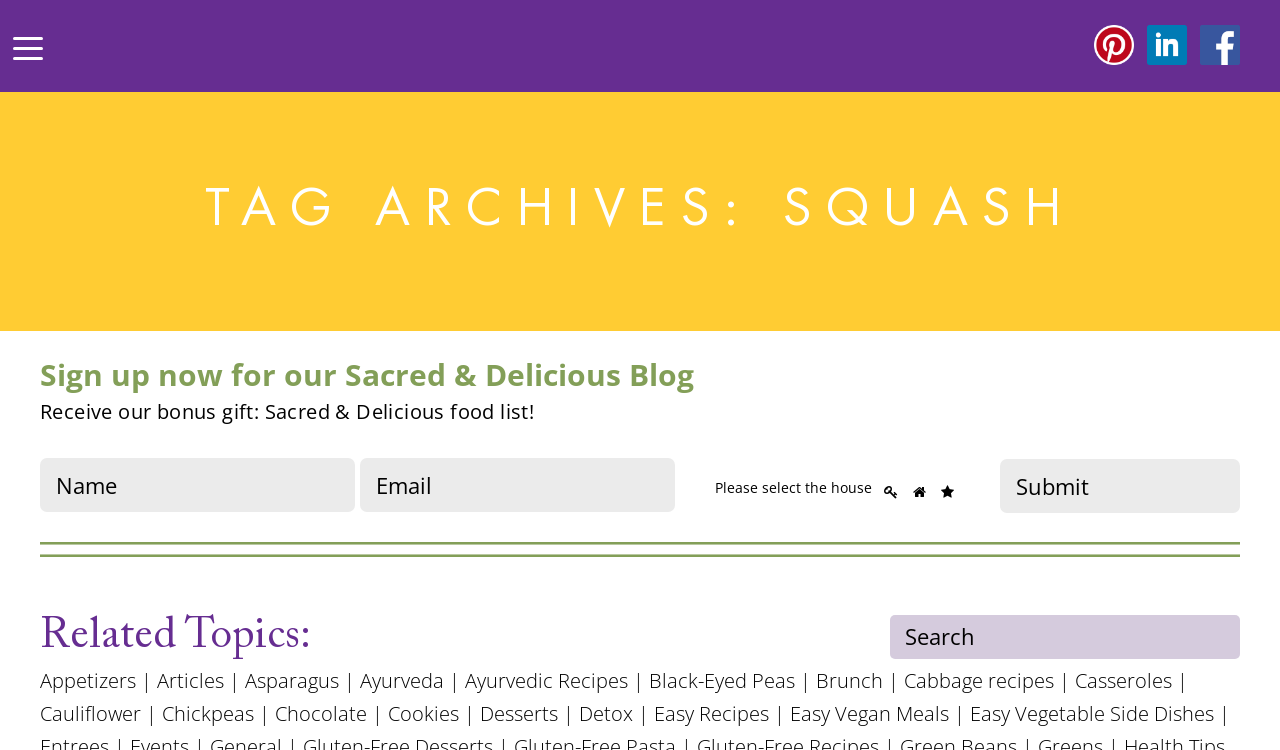Look at the image and give a detailed response to the following question: What is the function of the 'Submit' button?

The 'Submit' button is located below the required textboxes, and its position suggests that it is used to submit the form after filling in the required information. This is a common pattern in web forms, where a submit button is used to send the input data to the server.